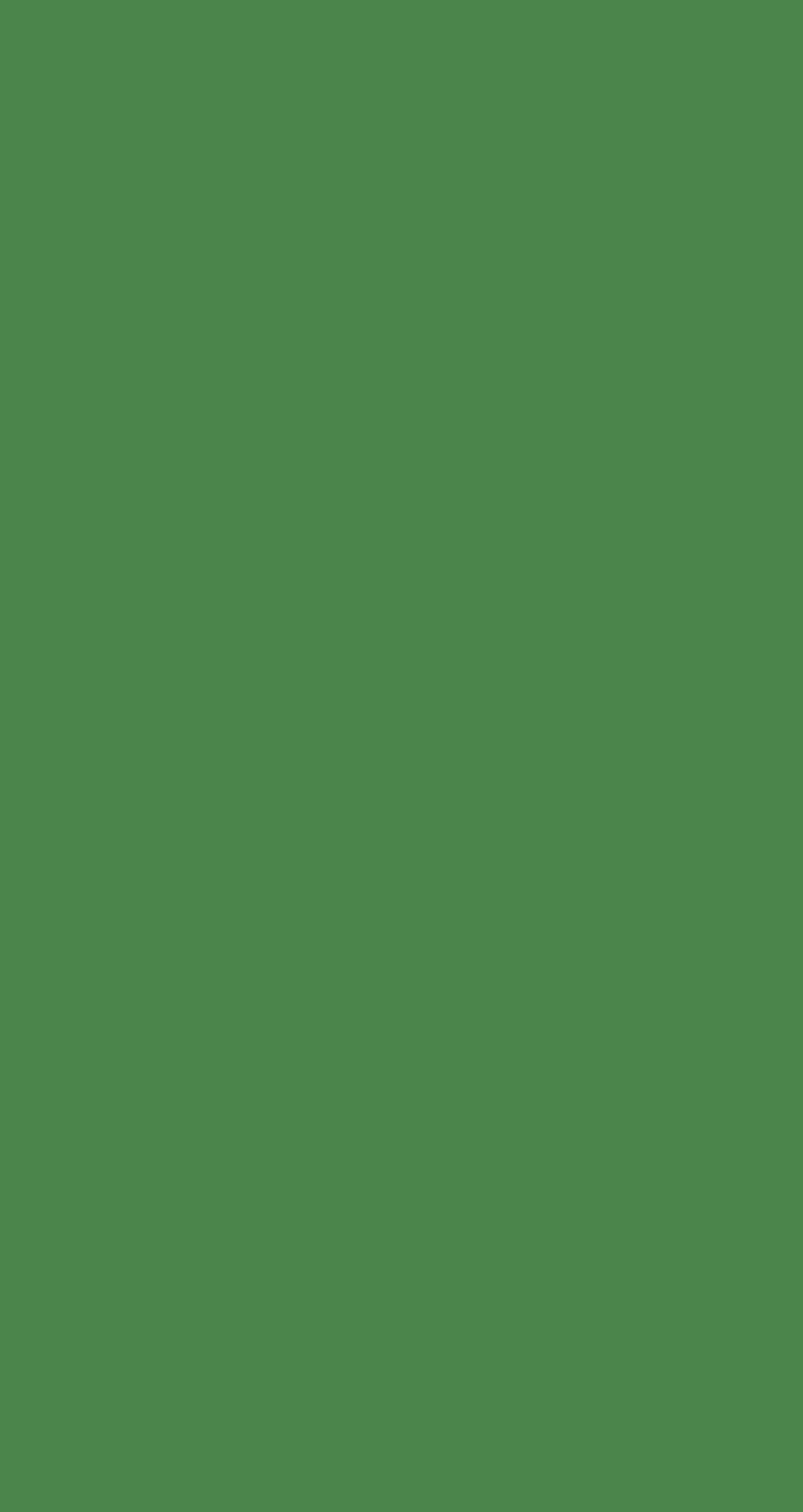Specify the bounding box coordinates of the area to click in order to follow the given instruction: "Check the post image of colourful cannabis flower growing."

[0.103, 0.296, 0.256, 0.377]